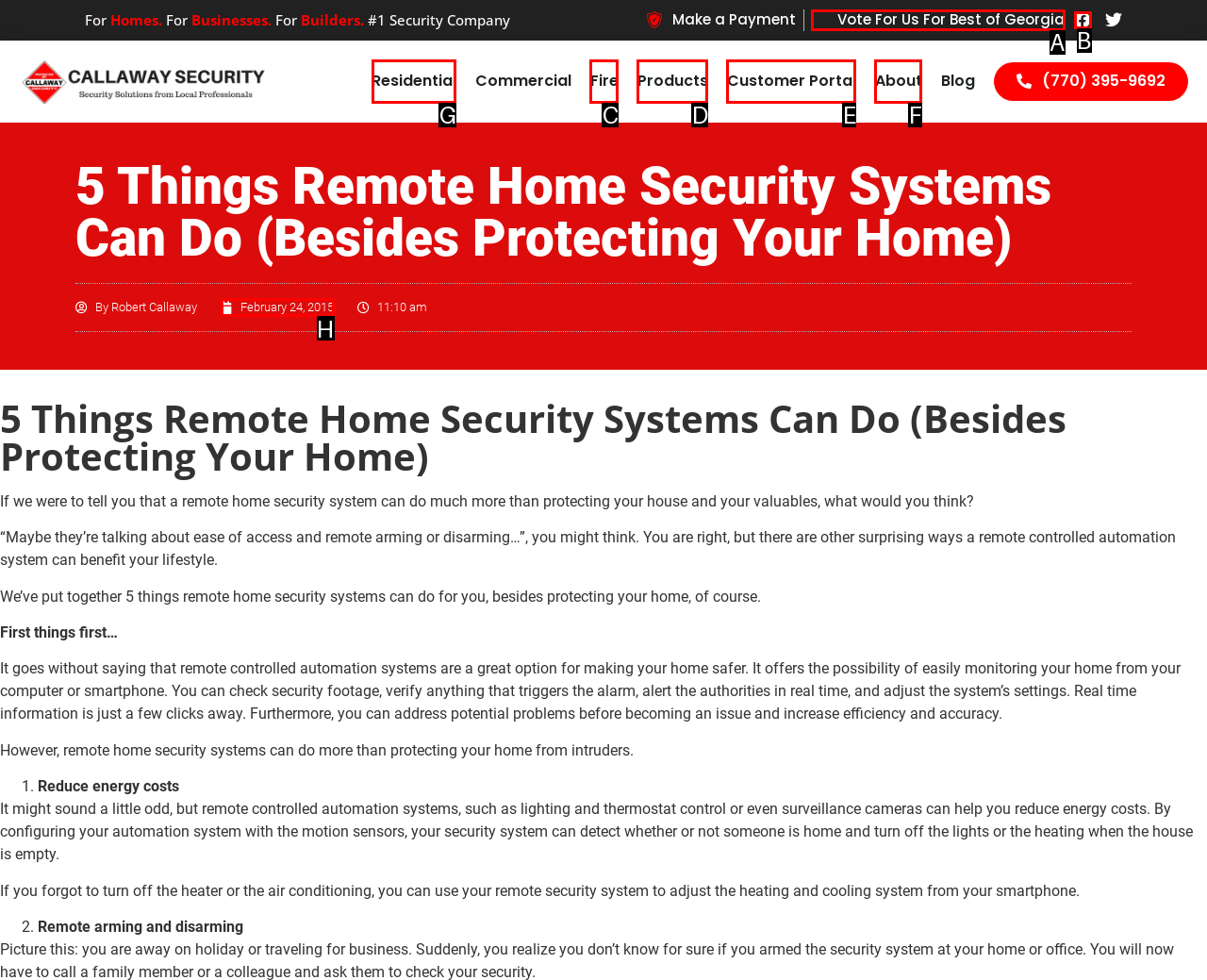Tell me the letter of the UI element to click in order to accomplish the following task: Learn about Residential security
Answer with the letter of the chosen option from the given choices directly.

G